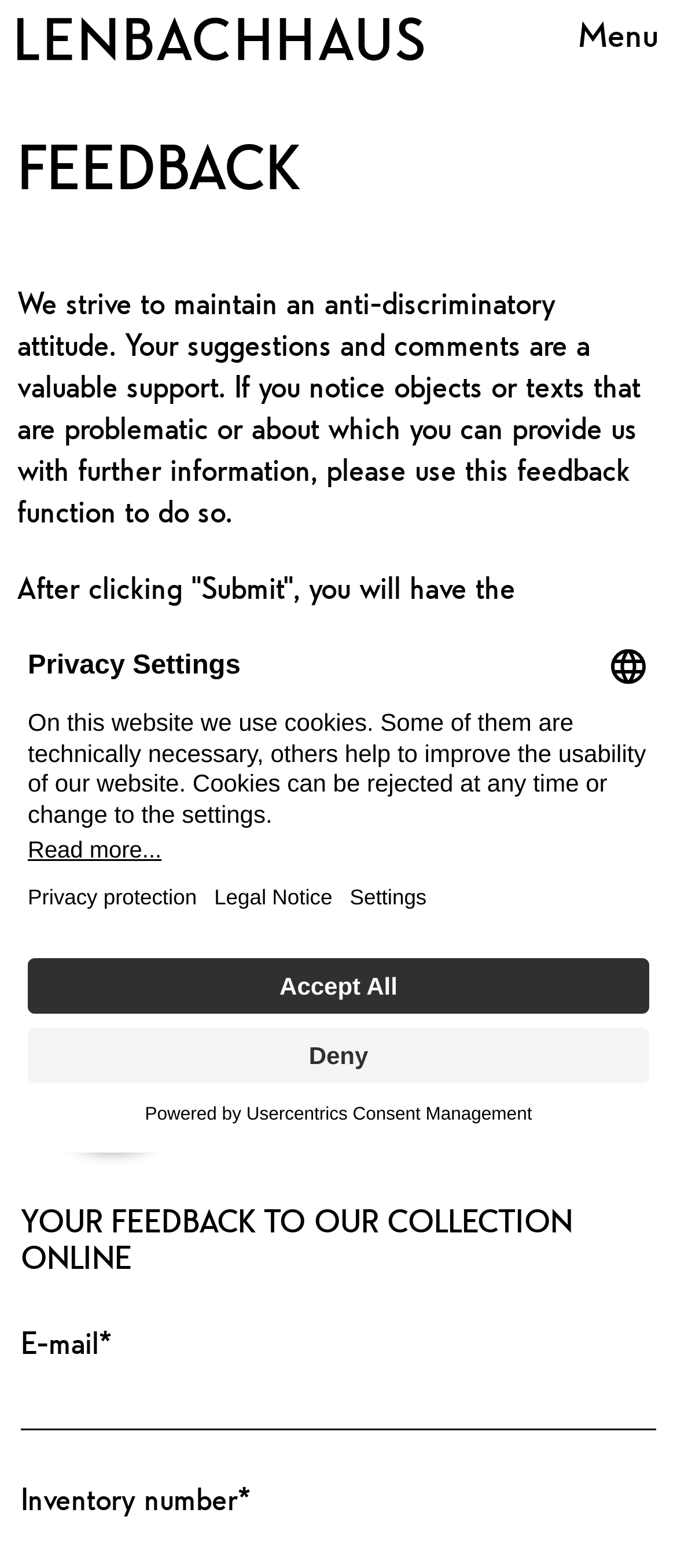Describe all the key features and sections of the webpage thoroughly.

This webpage appears to be a feedback form for a museum or art gallery in Munich, Germany. At the top left corner, there is a logo image, and next to it, a menu button. Below the logo, there is a header section with a heading that reads "FEEDBACK".

The main content of the page is divided into two sections. The first section explains the purpose of the feedback form, stating that the museum strives to maintain an anti-discriminatory attitude and encourages users to provide suggestions and comments. There are three paragraphs of text in this section, with the third paragraph mentioning a privacy policy and providing a link to it.

Below this section, there is a form with several input fields, including an email address field, an inventory number field, and a text box for submitting annotations. The email address field is required, and there is an asterisk symbol next to it to indicate this.

On the right side of the page, there are two buttons: "TODAY" and "Open Privacy settings". The "Open Privacy settings" button opens a dialog box with a heading "Privacy Settings" and several options for managing cookies and privacy settings.

At the bottom of the page, there are three buttons: "Deny", "Accept All", and "Settings", which are likely related to the privacy settings. There is also a line of text that reads "Powered by Usercentrics Consent Management".